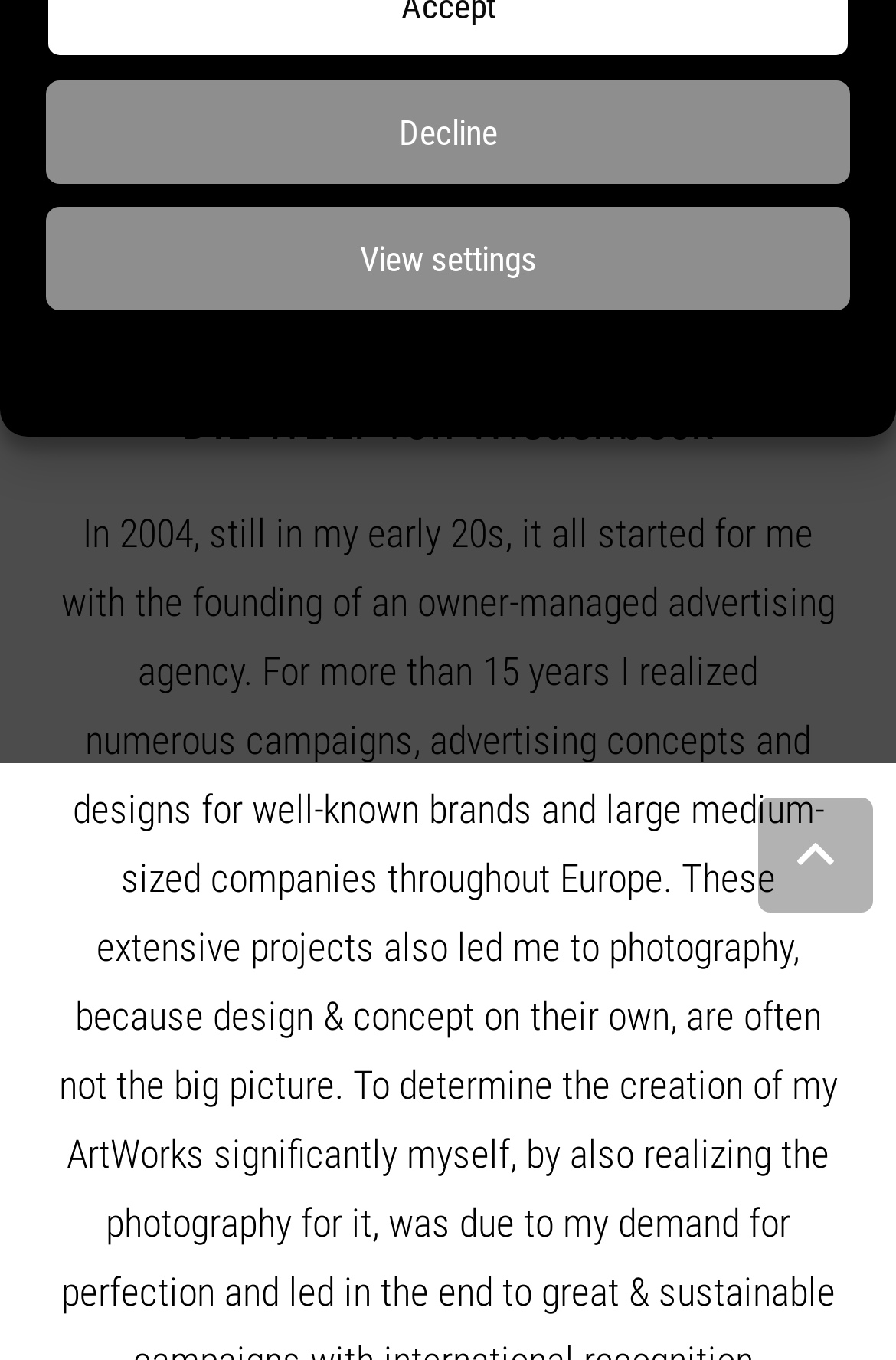Identify the bounding box for the UI element that is described as follows: "Decline".

[0.051, 0.059, 0.949, 0.135]